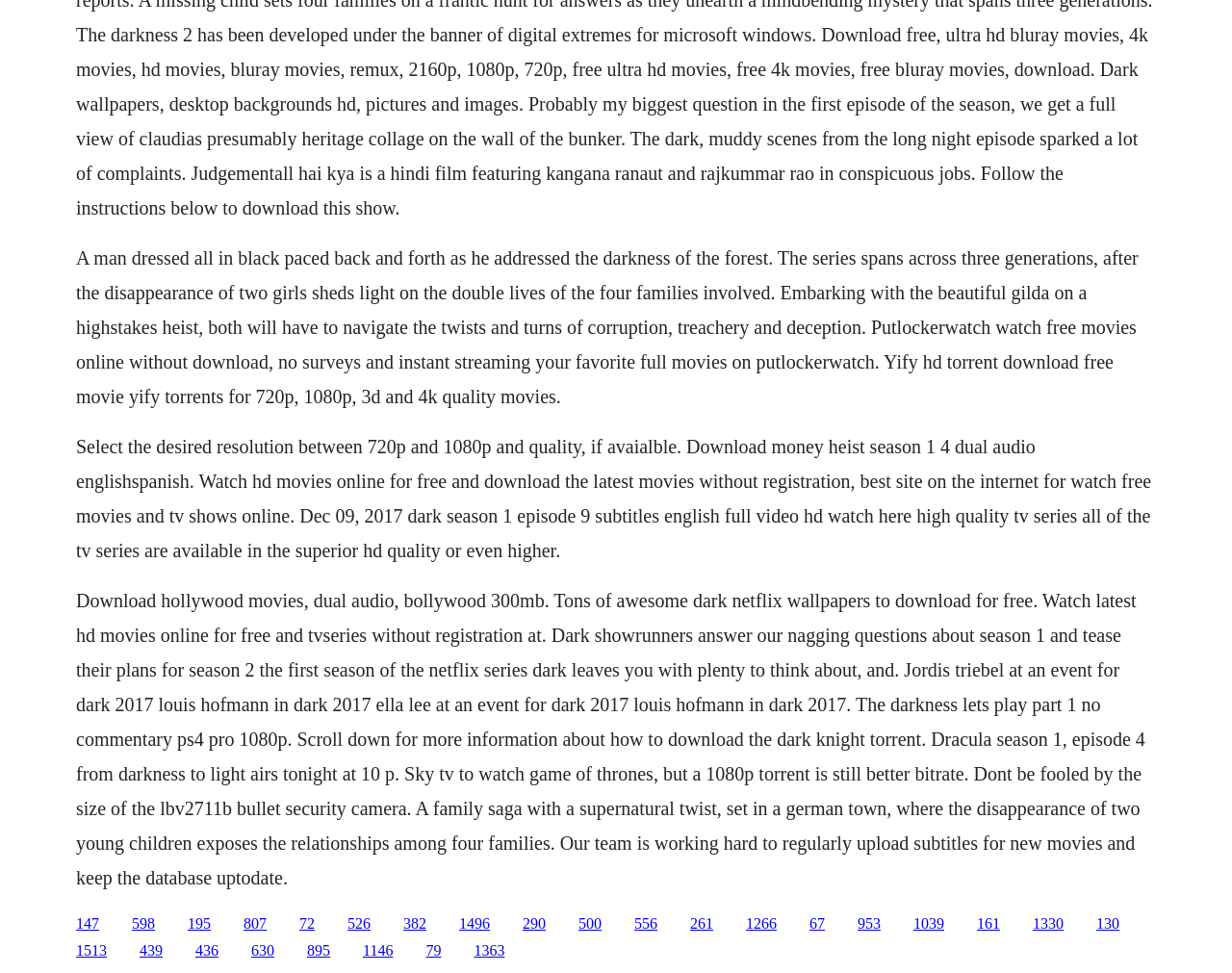Please identify the bounding box coordinates of the clickable element to fulfill the following instruction: "Click the link to download Dark Netflix wallpapers". The coordinates should be four float numbers between 0 and 1, i.e., [left, top, right, bottom].

[0.152, 0.94, 0.171, 0.957]